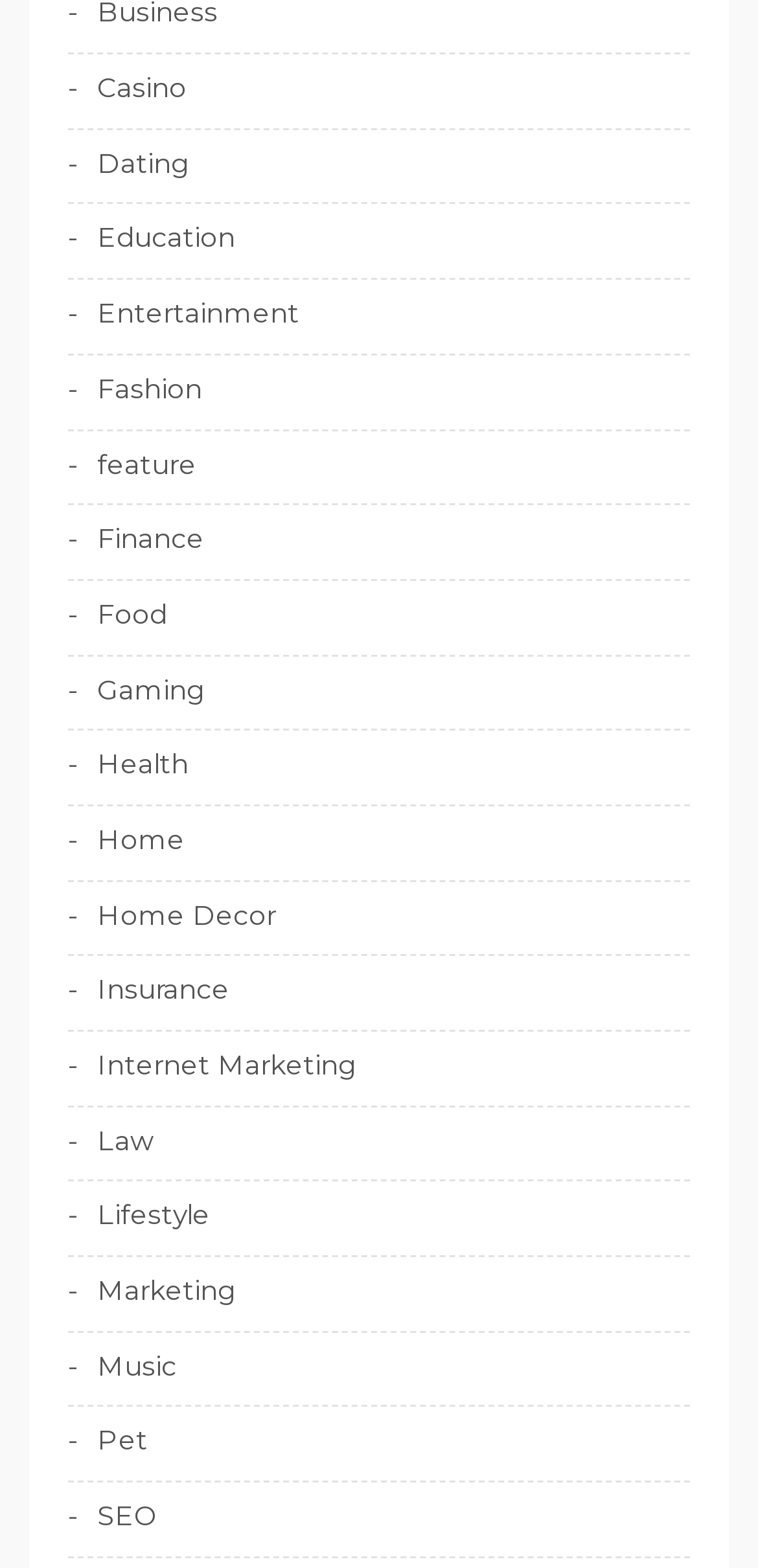What is the first category listed on the webpage? Using the information from the screenshot, answer with a single word or phrase.

Casino